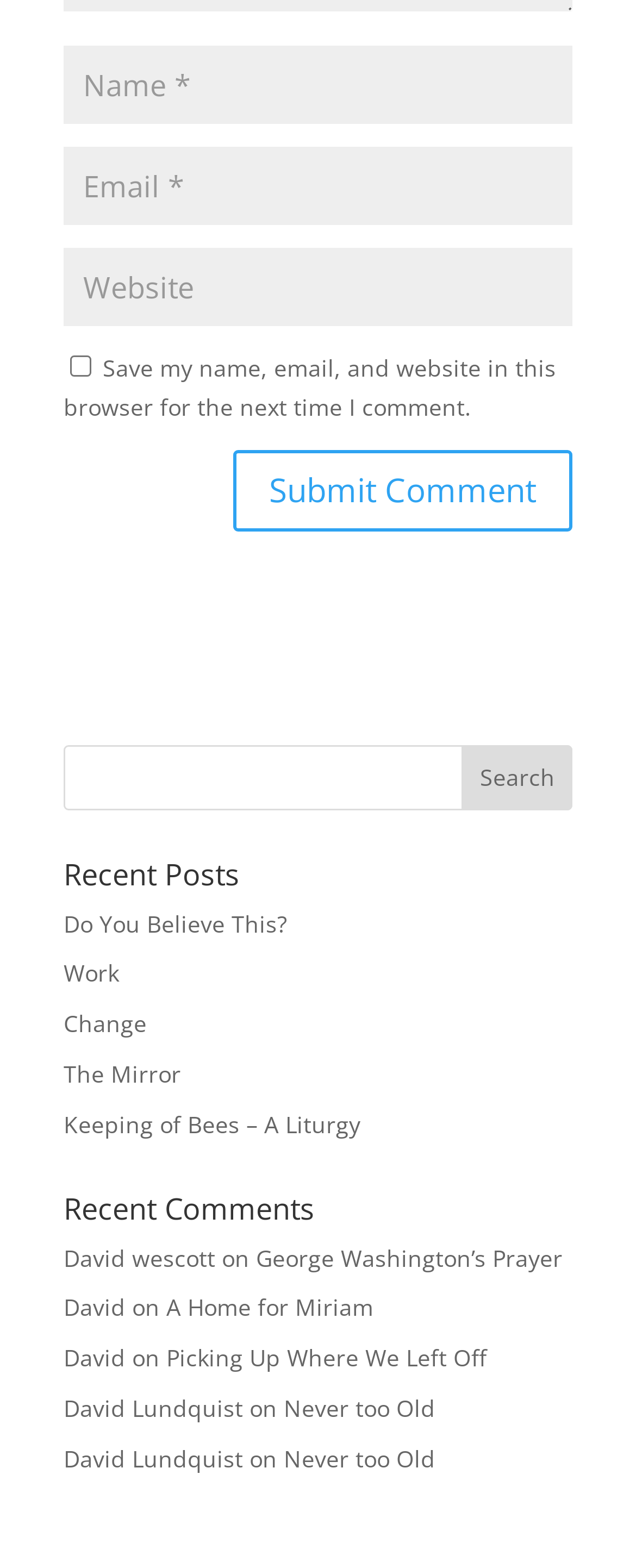Please specify the bounding box coordinates for the clickable region that will help you carry out the instruction: "Read the recent post 'Do You Believe This?'".

[0.1, 0.579, 0.451, 0.598]